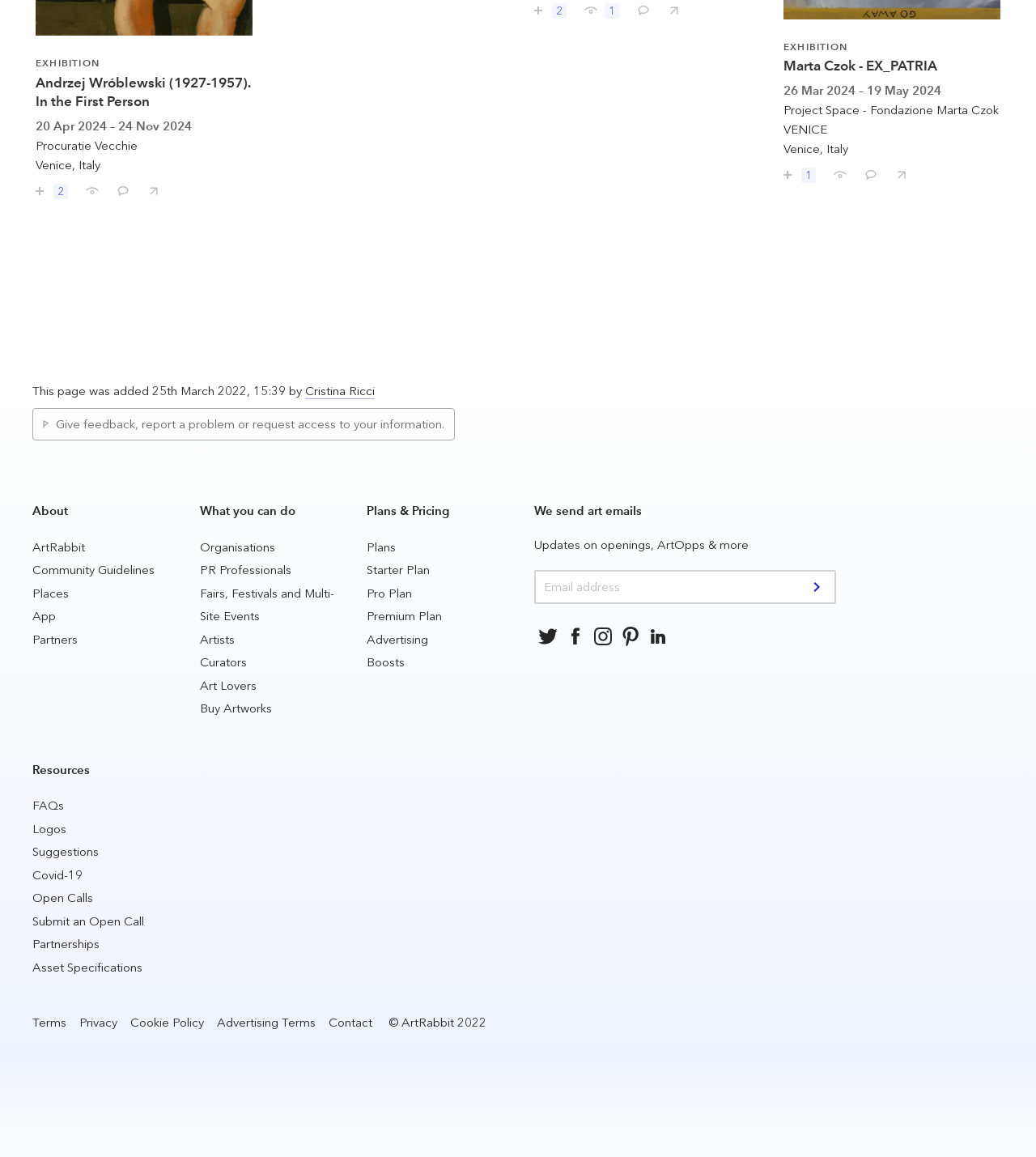Use a single word or phrase to answer the question:
How many plans are mentioned on the webpage?

3